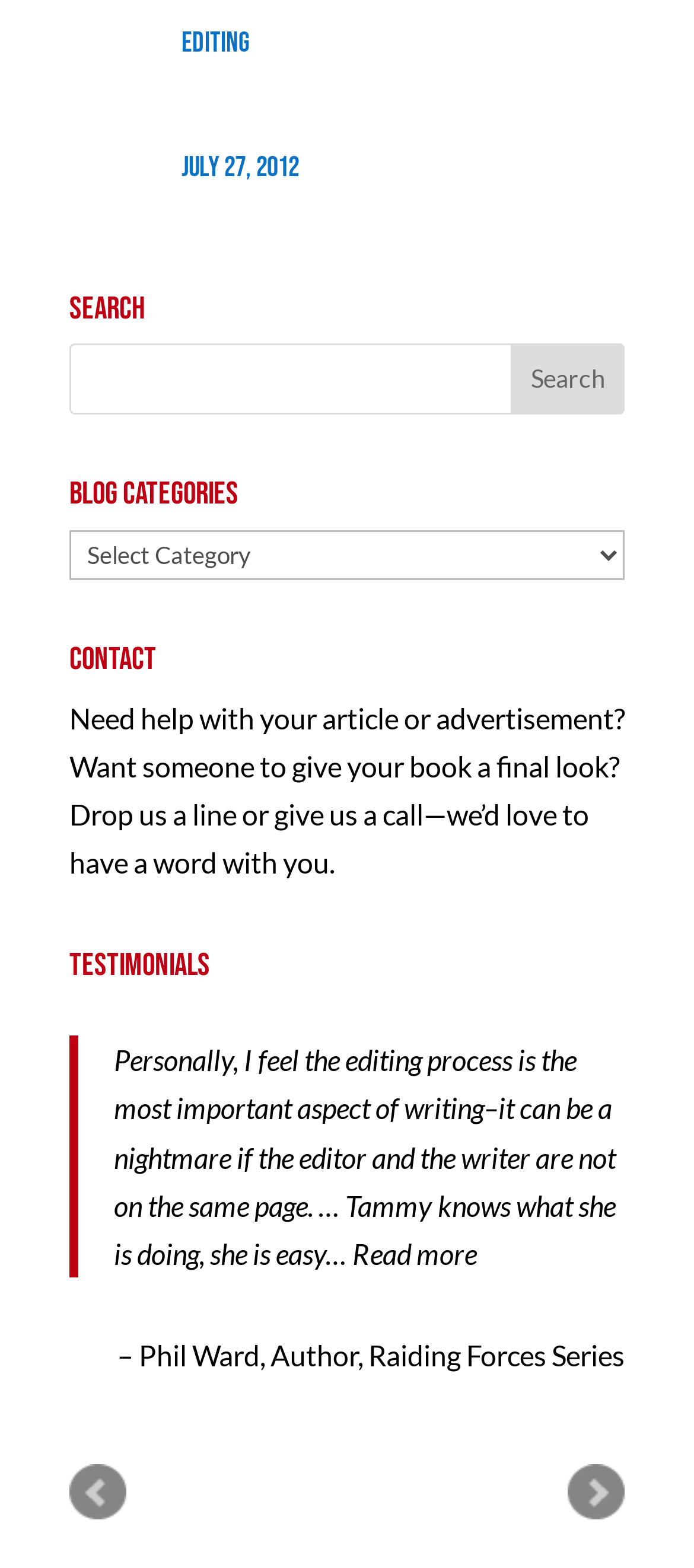What is the main topic of the webpage?
Answer the question in a detailed and comprehensive manner.

The main topic of the webpage is 'Editing' as indicated by the heading element with the text 'Editing' at the top of the page.